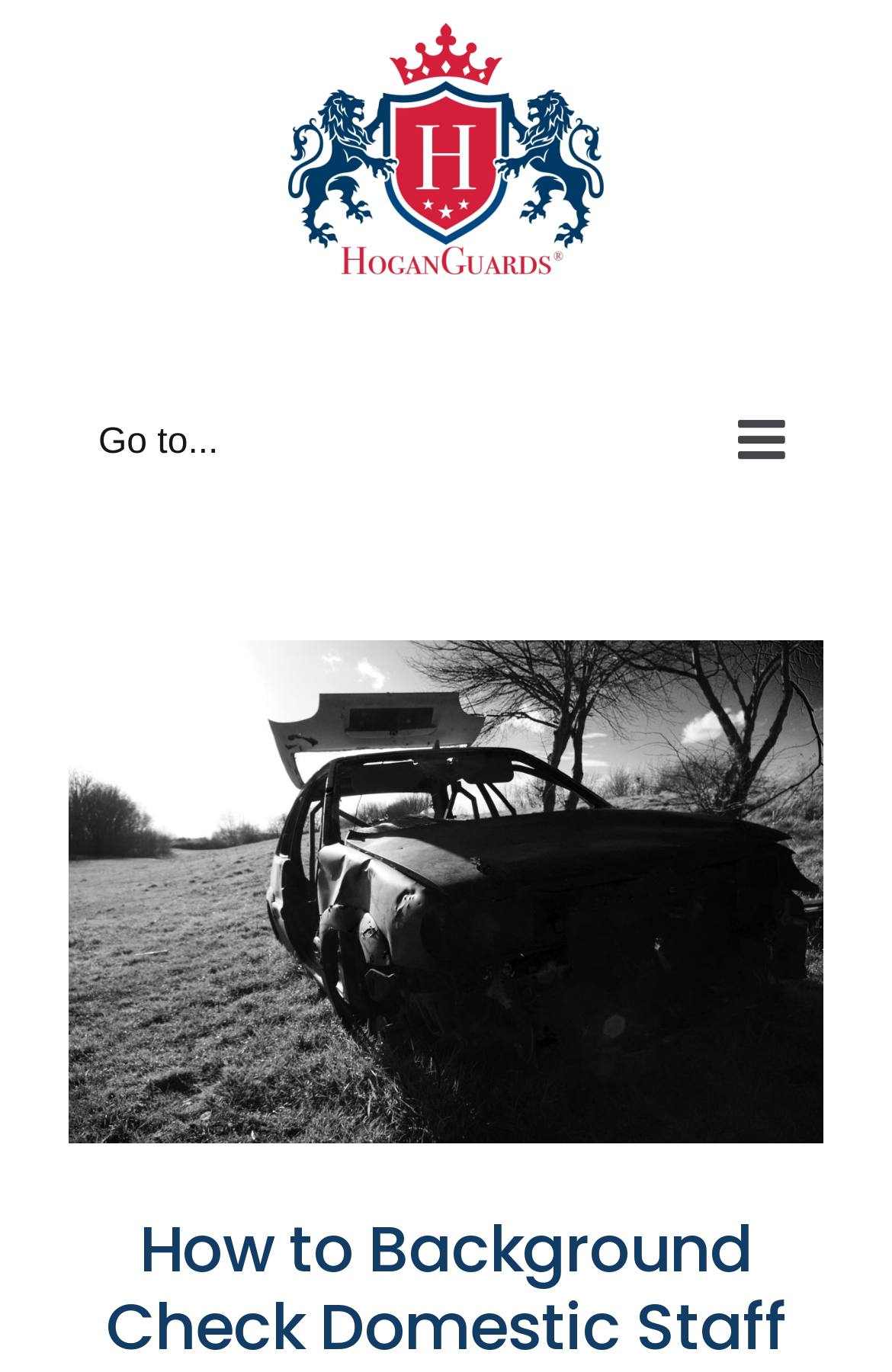Find and provide the bounding box coordinates for the UI element described with: "Go to...".

[0.077, 0.285, 0.923, 0.355]